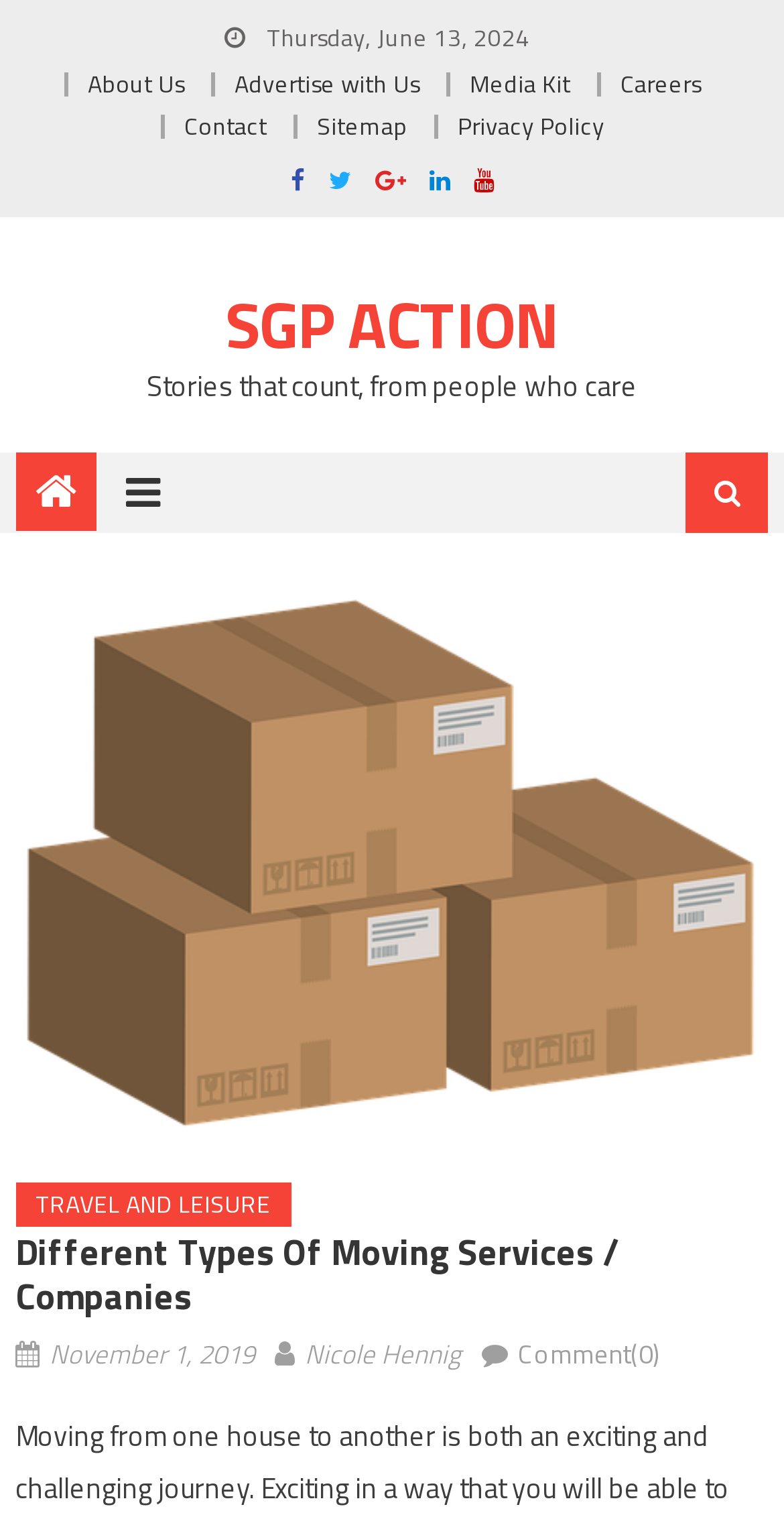Answer this question in one word or a short phrase: What is the tagline of the website?

Stories that count, from people who care